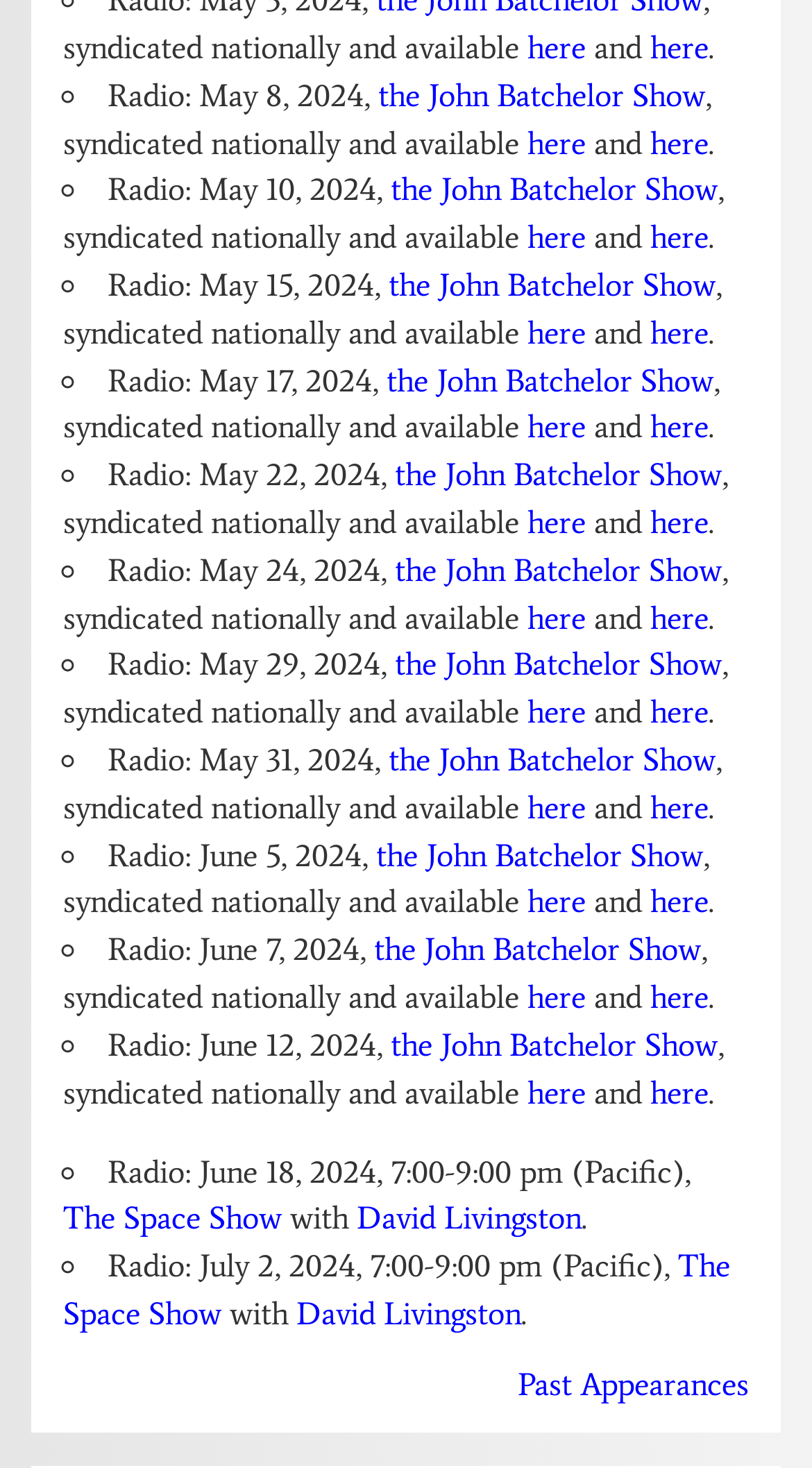Please give a short response to the question using one word or a phrase:
How many radio show dates are listed?

14